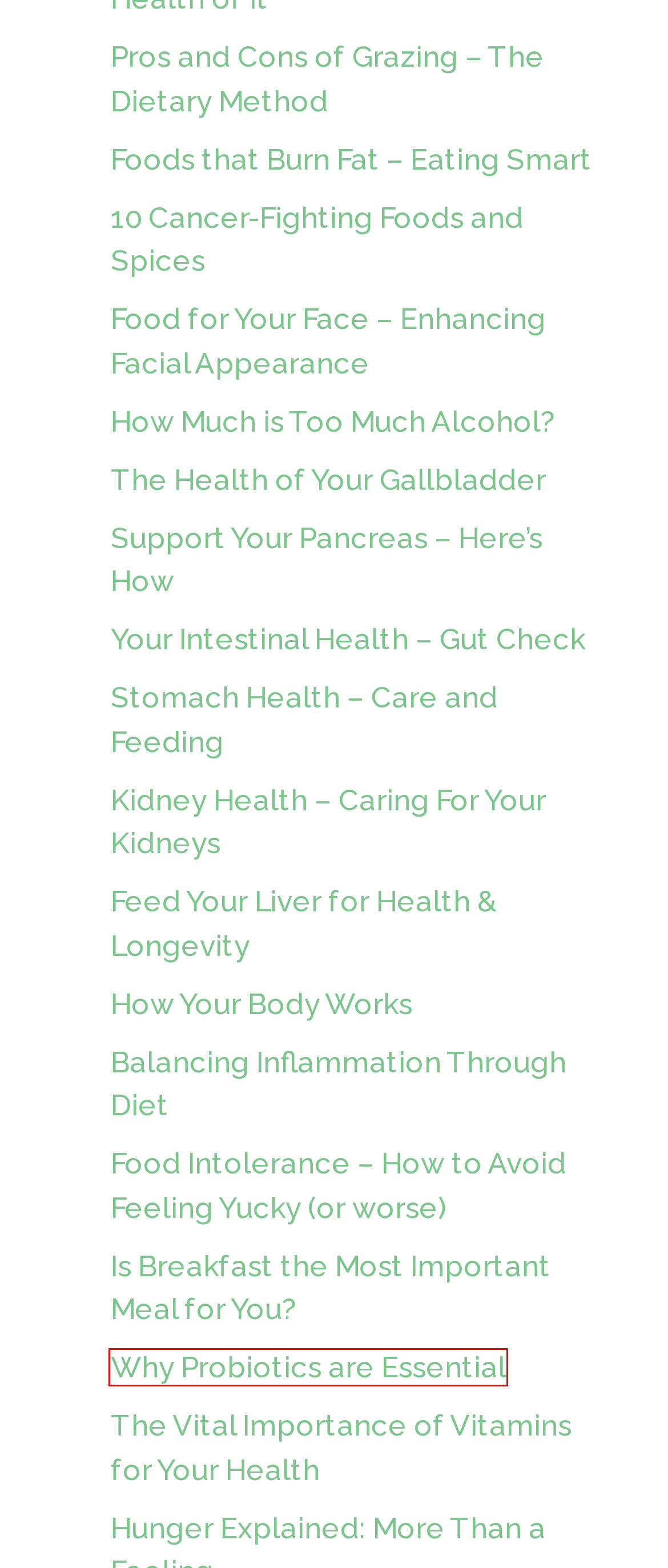You have a screenshot of a webpage with a red rectangle bounding box around an element. Identify the best matching webpage description for the new page that appears after clicking the element in the bounding box. The descriptions are:
A. Food Intolerance - How to Avoid Feeling Yucky (or worse) - Eat Well To Be Well
B. Food for Your Face - Enhancing Facial Appearance - Eat Well To Be Well
C. Feed Your Liver for Health & Longevity - Eat Well To Be Well
D. How Much is Too Much Alcohol? - Eat Well To Be Well
E. Why Probiotics are Essential - Eat Well To Be Well
F. Your Intestinal Health - Gut Check - Eat Well To Be Well
G. Pros and Cons of Grazing - The Dietary Method - Eat Well To Be Well
H. The Health of Your Gallbladder - Eat Well To Be Well

E